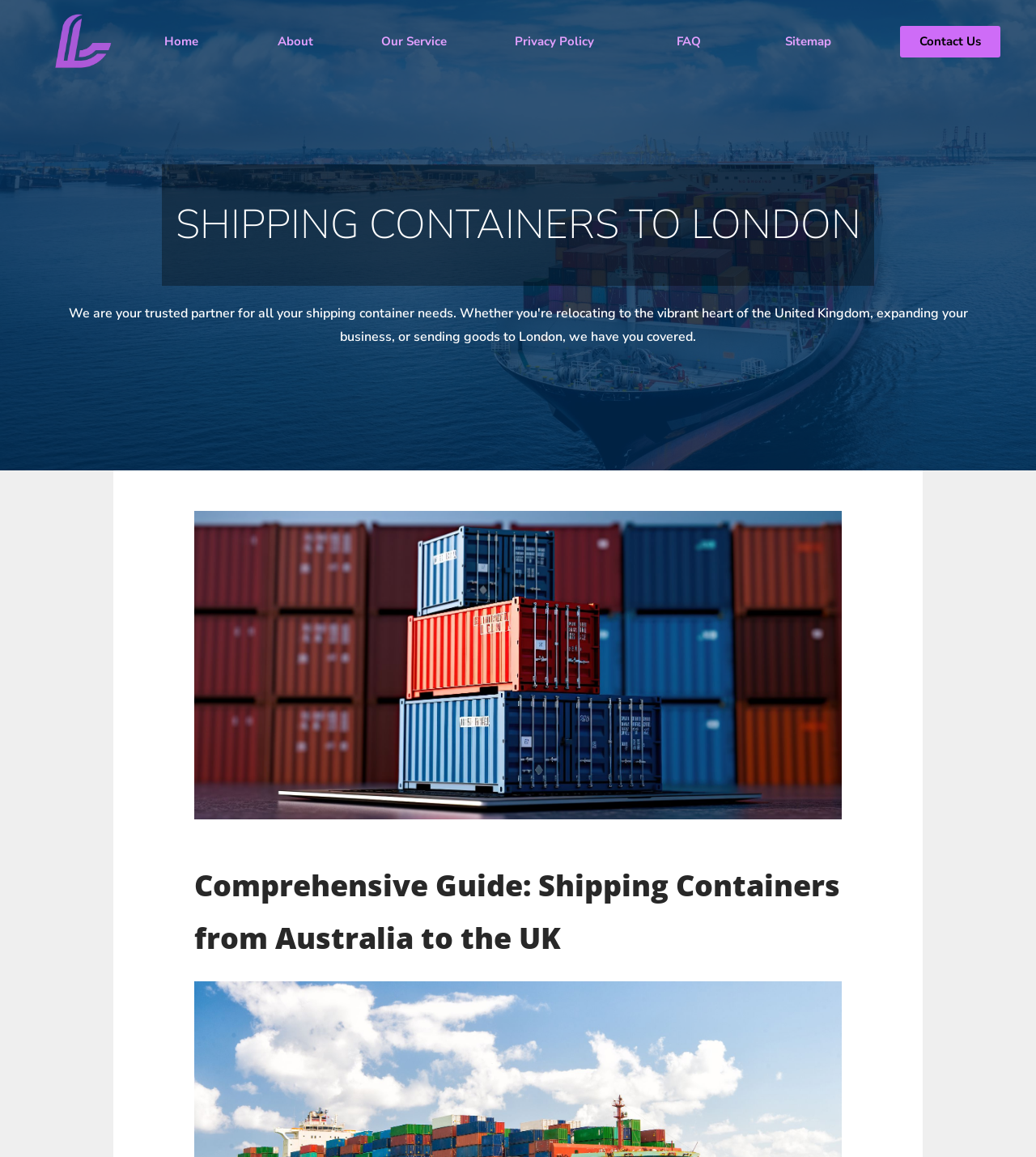What type of content is available on the webpage?
Look at the image and construct a detailed response to the question.

The webpage has a heading 'Comprehensive Guide: Shipping Containers from Australia to the UK', which suggests that the webpage provides a guide or informative content related to shipping containers.